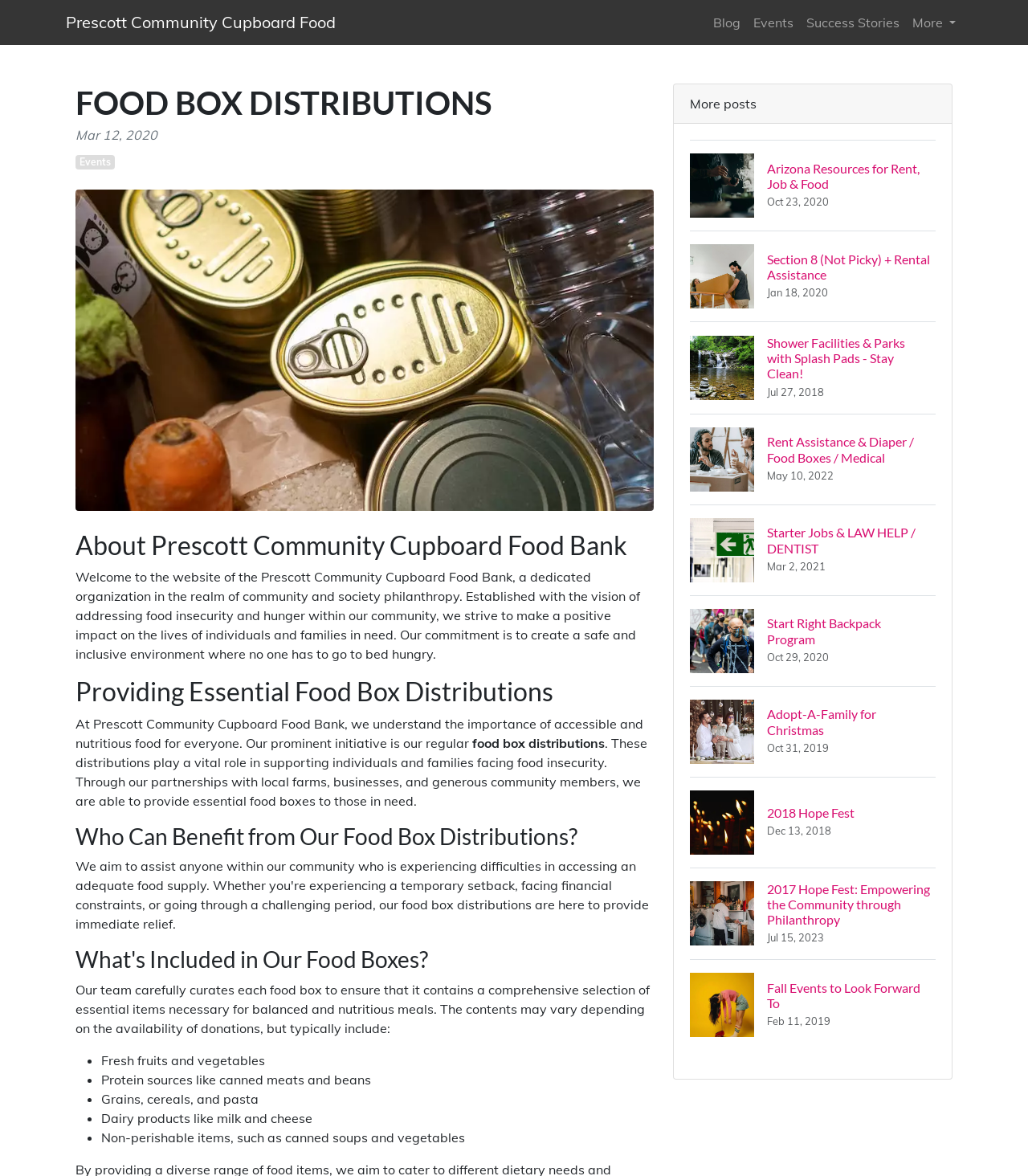What types of items are included in the food boxes?
Please provide a comprehensive and detailed answer to the question.

I found the answer by reading the list under the heading 'What's Included in Our Food Boxes?'. The list includes fresh fruits and vegetables, protein sources like canned meats and beans, grains, cereals, and pasta, dairy products like milk and cheese, and non-perishable items like canned soups and vegetables. This suggests that the food boxes include a variety of essential items.